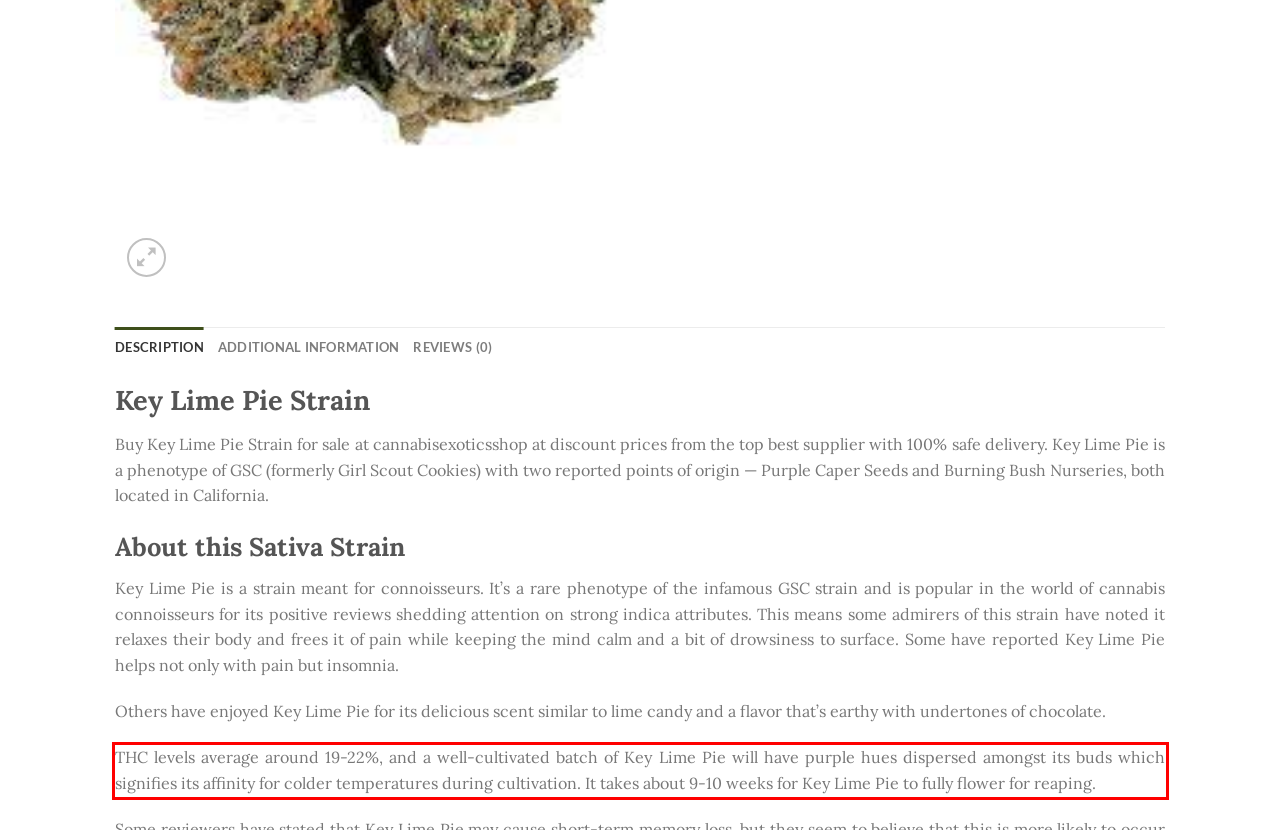The screenshot provided shows a webpage with a red bounding box. Apply OCR to the text within this red bounding box and provide the extracted content.

THC levels average around 19-22%, and a well-cultivated batch of Key Lime Pie will have purple hues dispersed amongst its buds which signifies its affinity for colder temperatures during cultivation. It takes about 9-10 weeks for Key Lime Pie to fully flower for reaping.